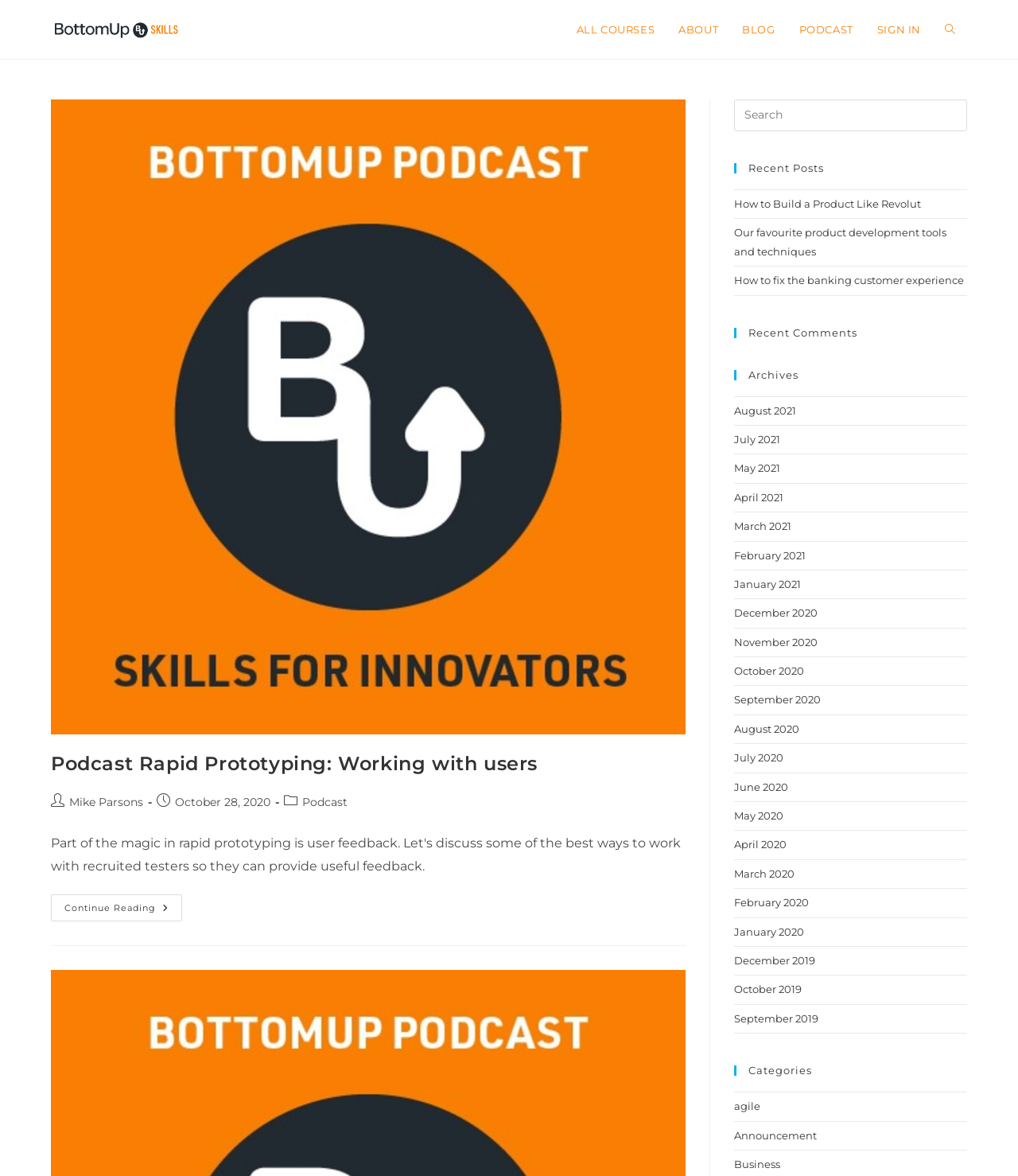Answer the following in one word or a short phrase: 
What is the category of the post 'Podcast Rapid Prototyping: Working with users'?

Podcast